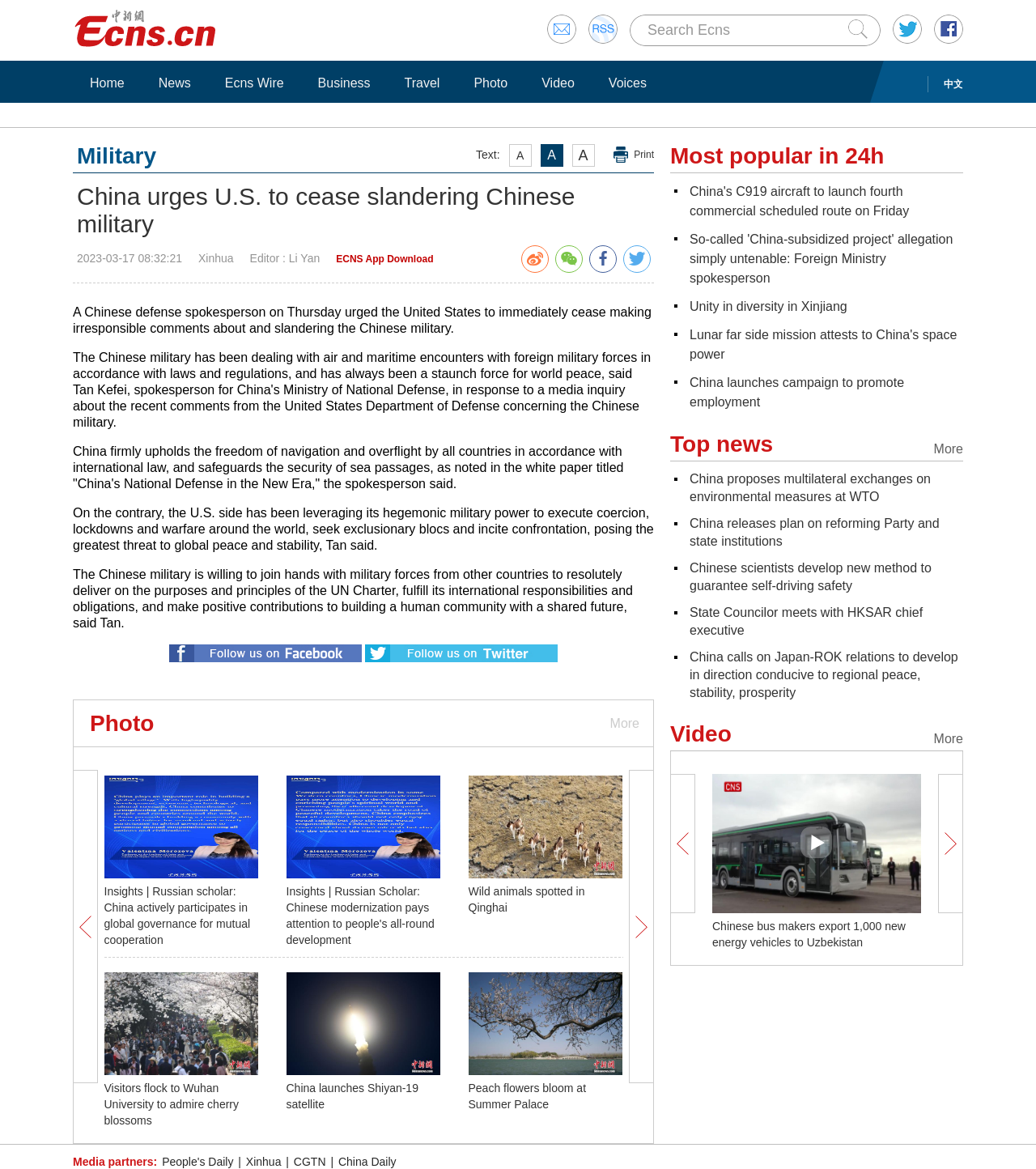Who is the editor of the news article?
Using the image, respond with a single word or phrase.

Li Yan